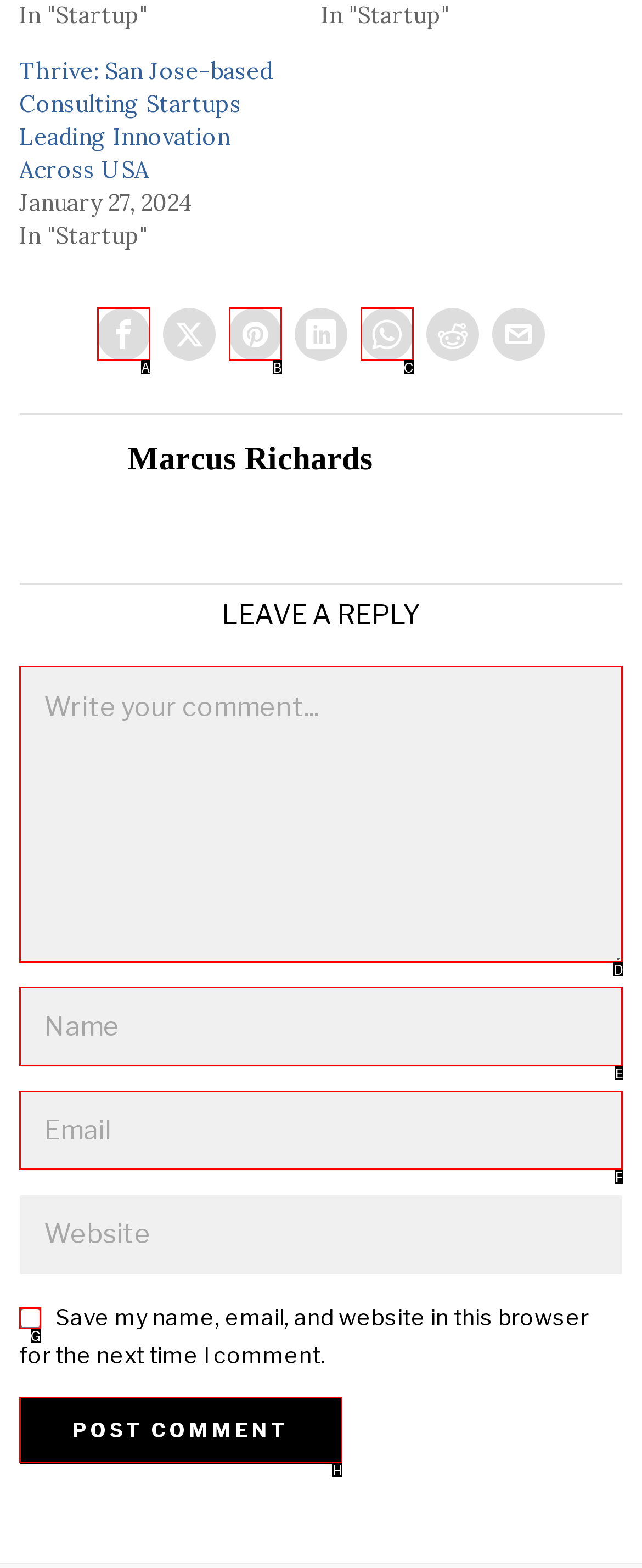Determine which HTML element I should select to execute the task: Post a comment
Reply with the corresponding option's letter from the given choices directly.

H